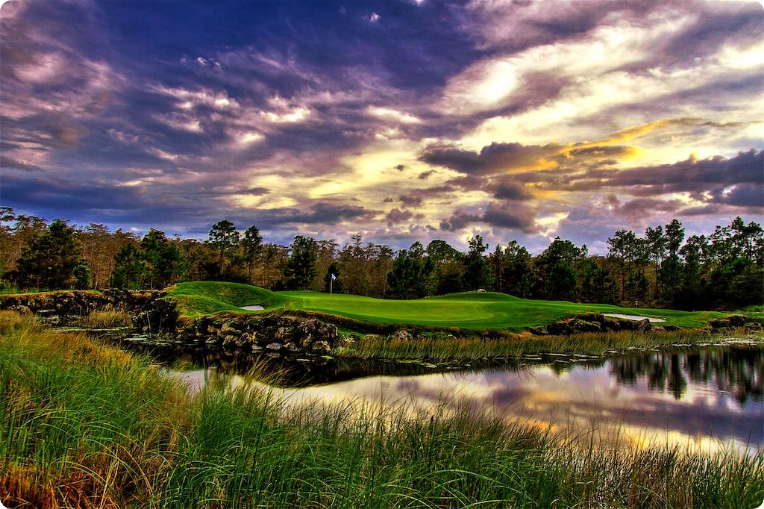Answer the question with a single word or phrase: 
Who designed the golf course?

P.B. Dye